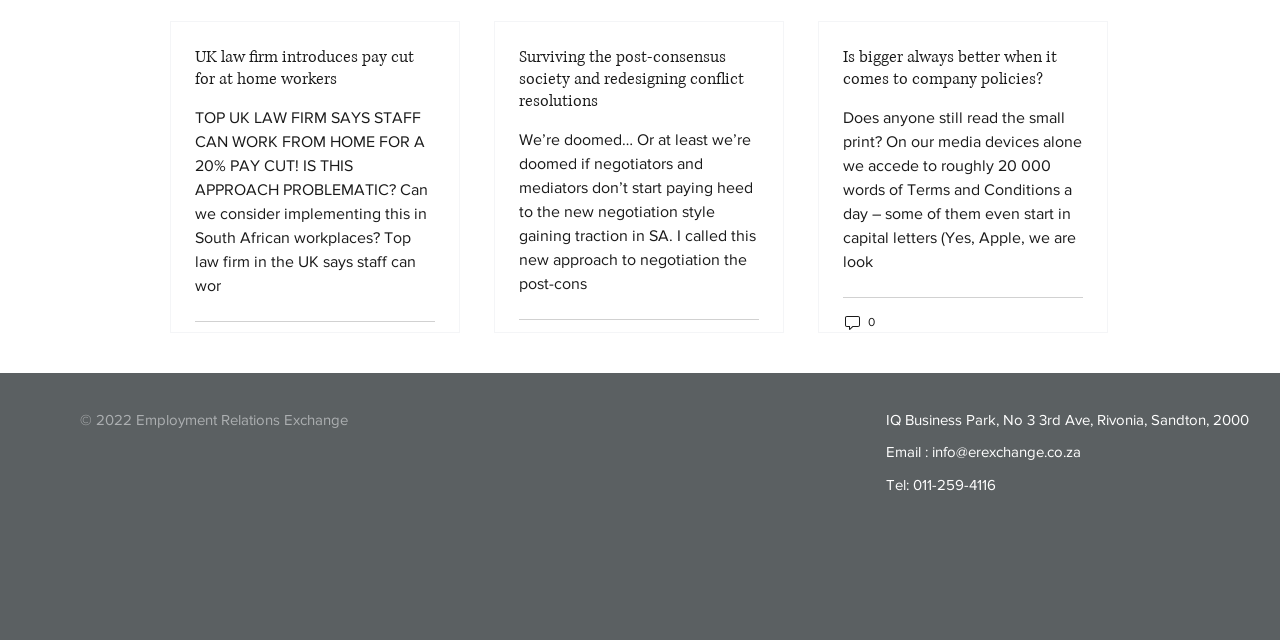Identify the bounding box coordinates necessary to click and complete the given instruction: "Go to Home page".

None